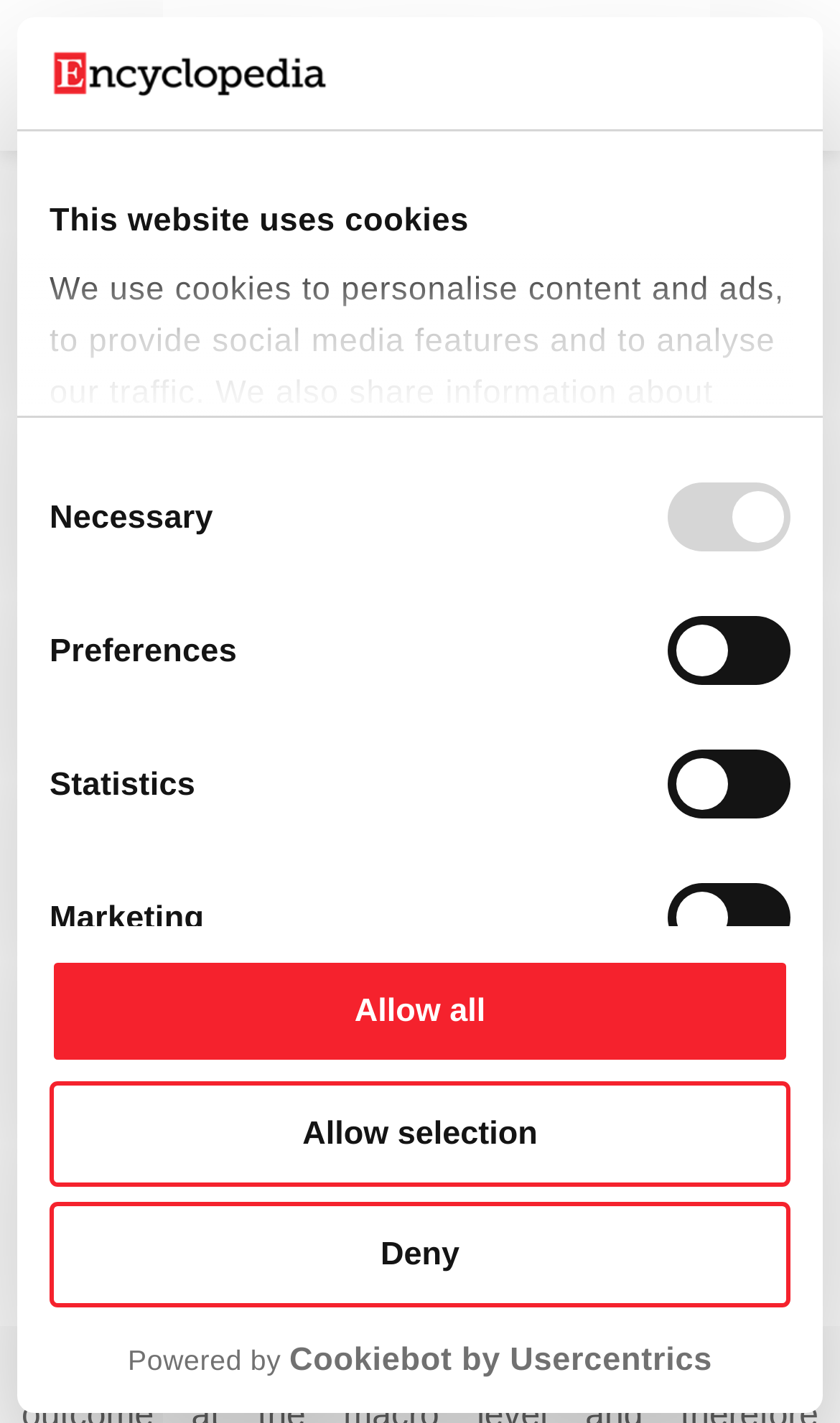Please identify the bounding box coordinates of the region to click in order to complete the given instruction: "Open Encyclopedia". The coordinates should be four float numbers between 0 and 1, i.e., [left, top, right, bottom].

[0.03, 0.0, 0.158, 0.11]